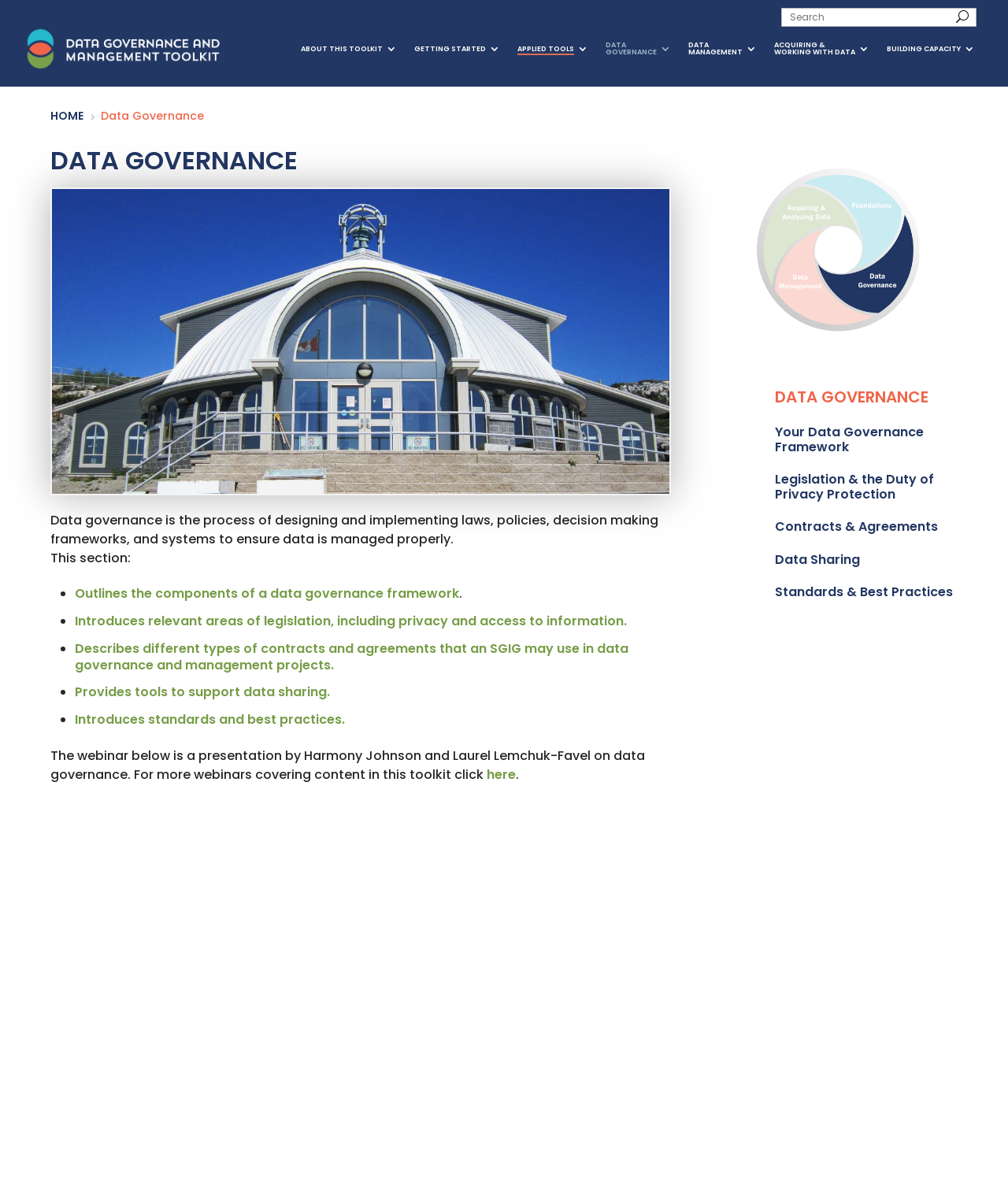Determine the bounding box coordinates for the clickable element required to fulfill the instruction: "Learn about data governance". Provide the coordinates as four float numbers between 0 and 1, i.e., [left, top, right, bottom].

[0.591, 0.027, 0.673, 0.055]